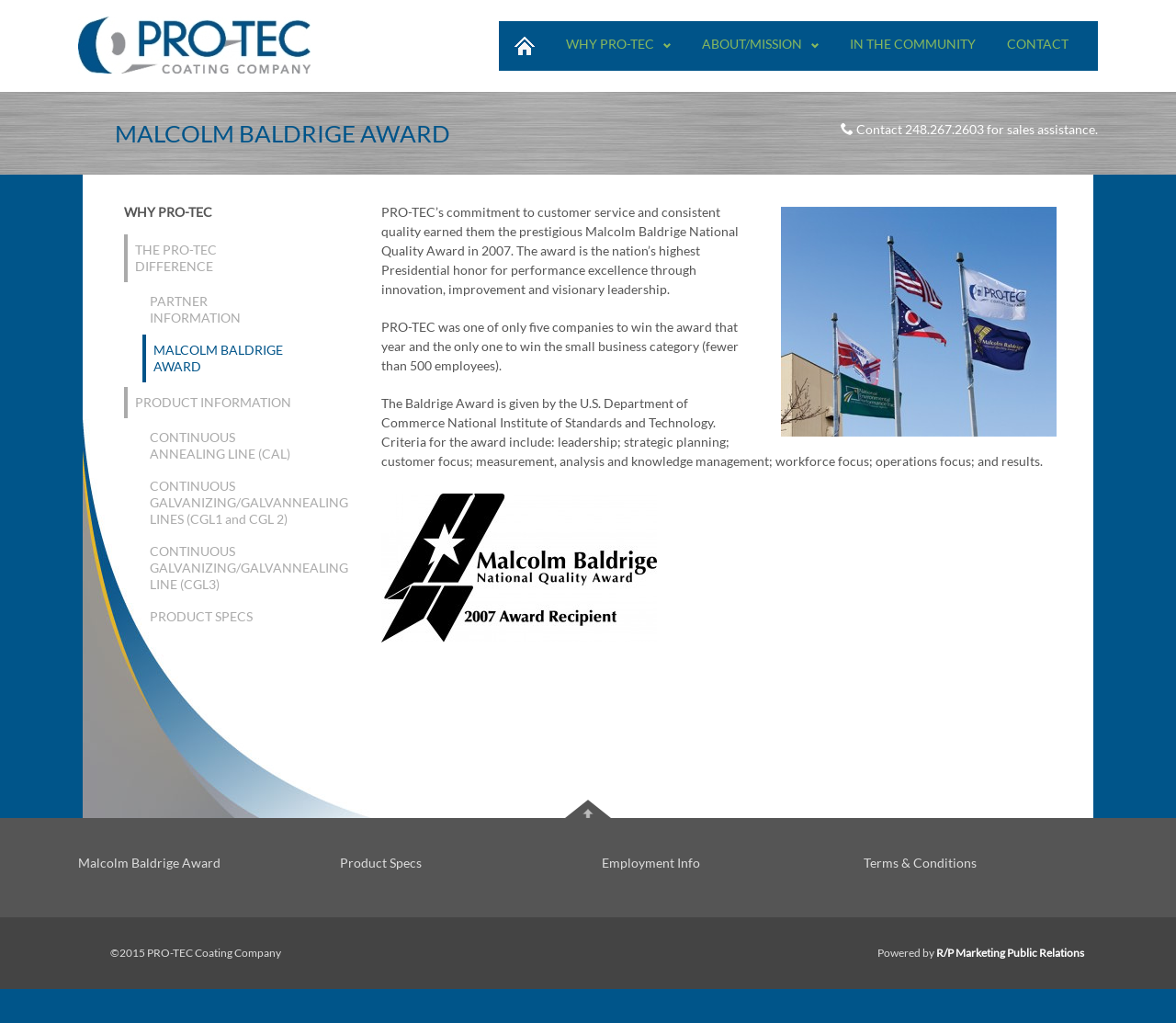Please locate the bounding box coordinates of the element that should be clicked to achieve the given instruction: "View product information".

[0.105, 0.378, 0.258, 0.409]